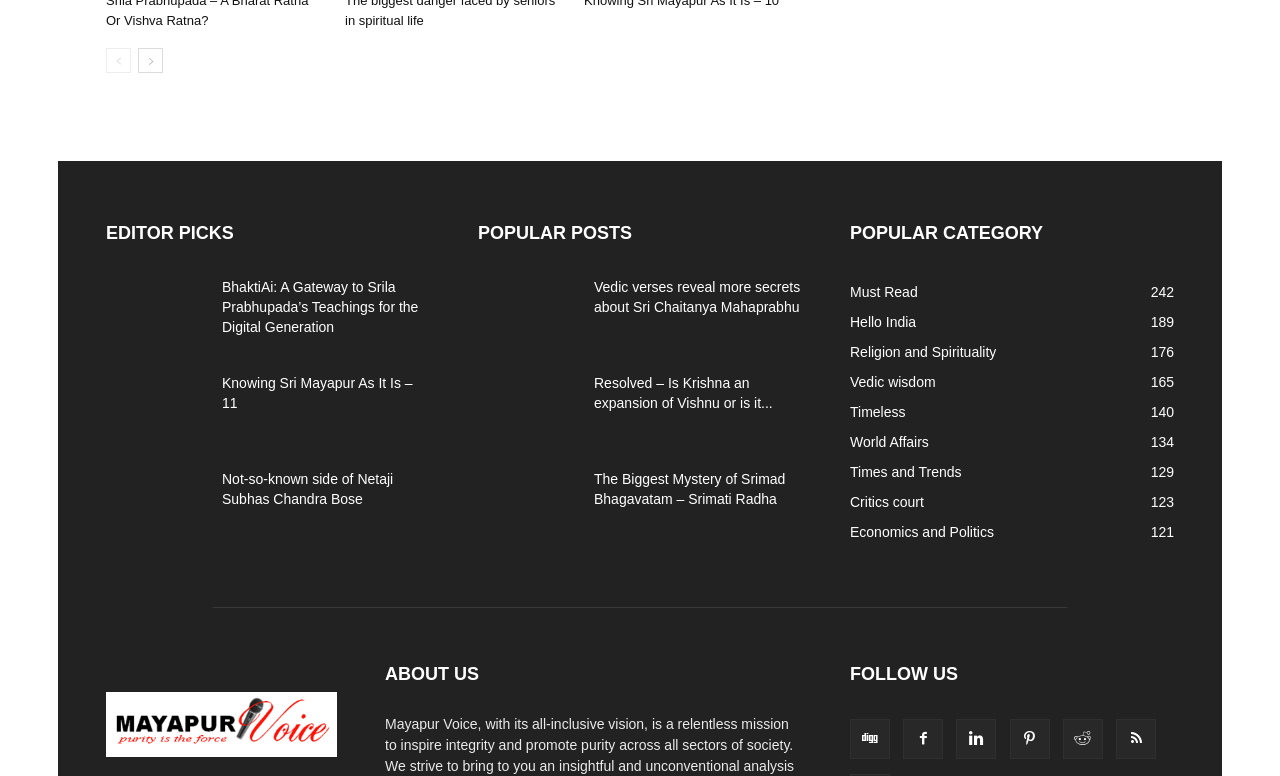Please find the bounding box coordinates for the clickable element needed to perform this instruction: "read about BhaktiAi".

[0.173, 0.356, 0.336, 0.434]